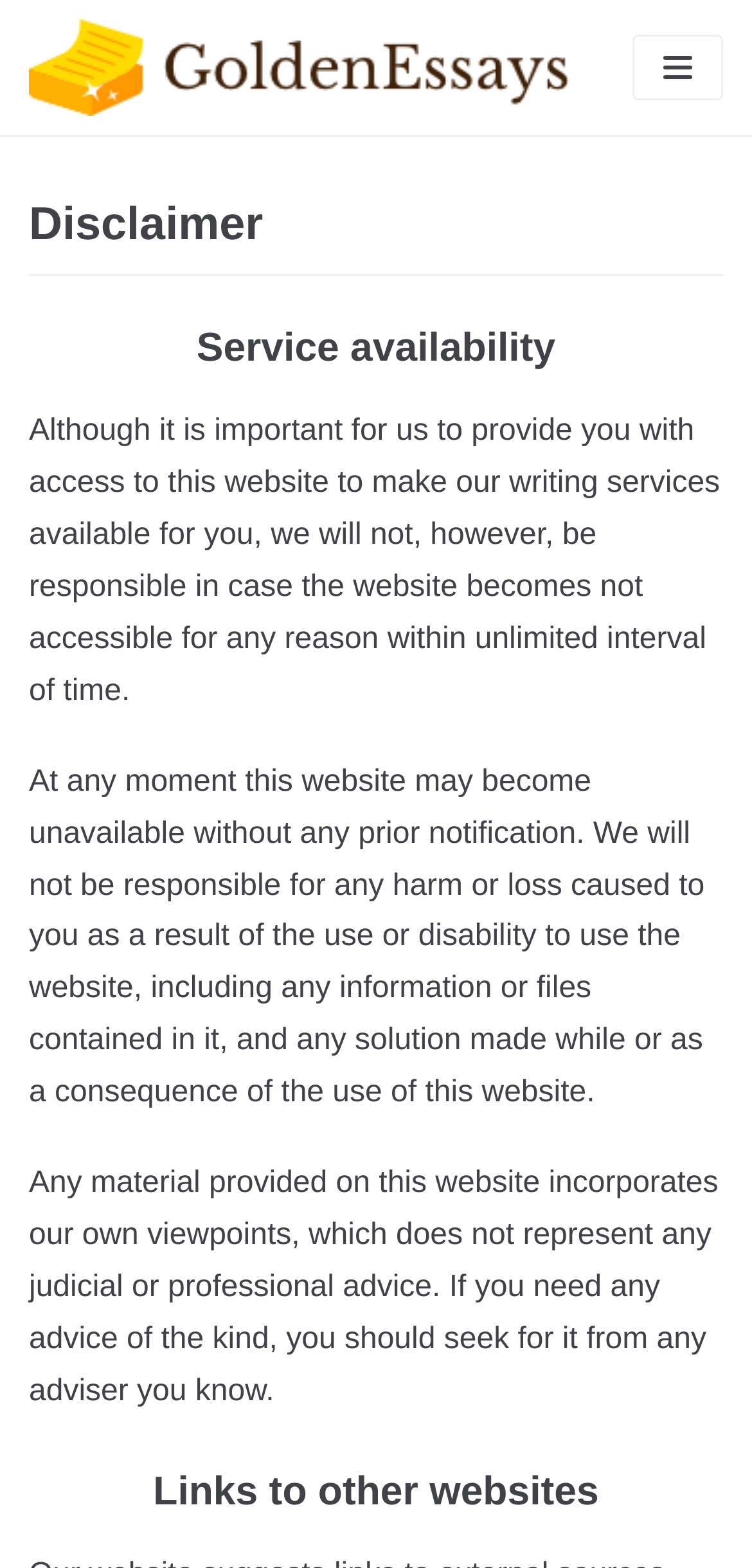Determine the bounding box coordinates for the UI element described. Format the coordinates as (top-left x, top-left y, bottom-right x, bottom-right y) and ensure all values are between 0 and 1. Element description: Skip to content

[0.0, 0.0, 0.103, 0.025]